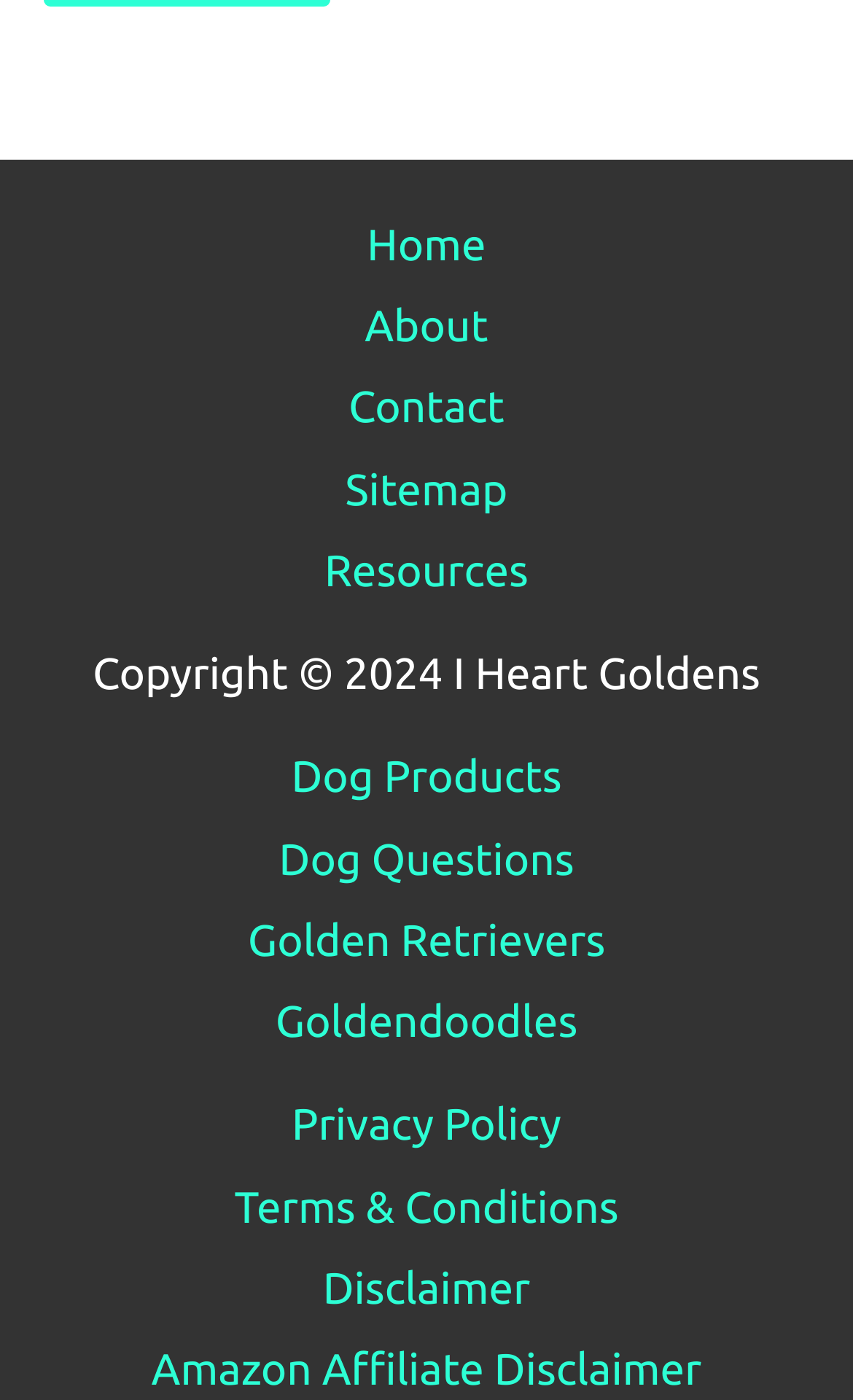Please locate the bounding box coordinates for the element that should be clicked to achieve the following instruction: "visit dog products". Ensure the coordinates are given as four float numbers between 0 and 1, i.e., [left, top, right, bottom].

[0.341, 0.536, 0.659, 0.572]